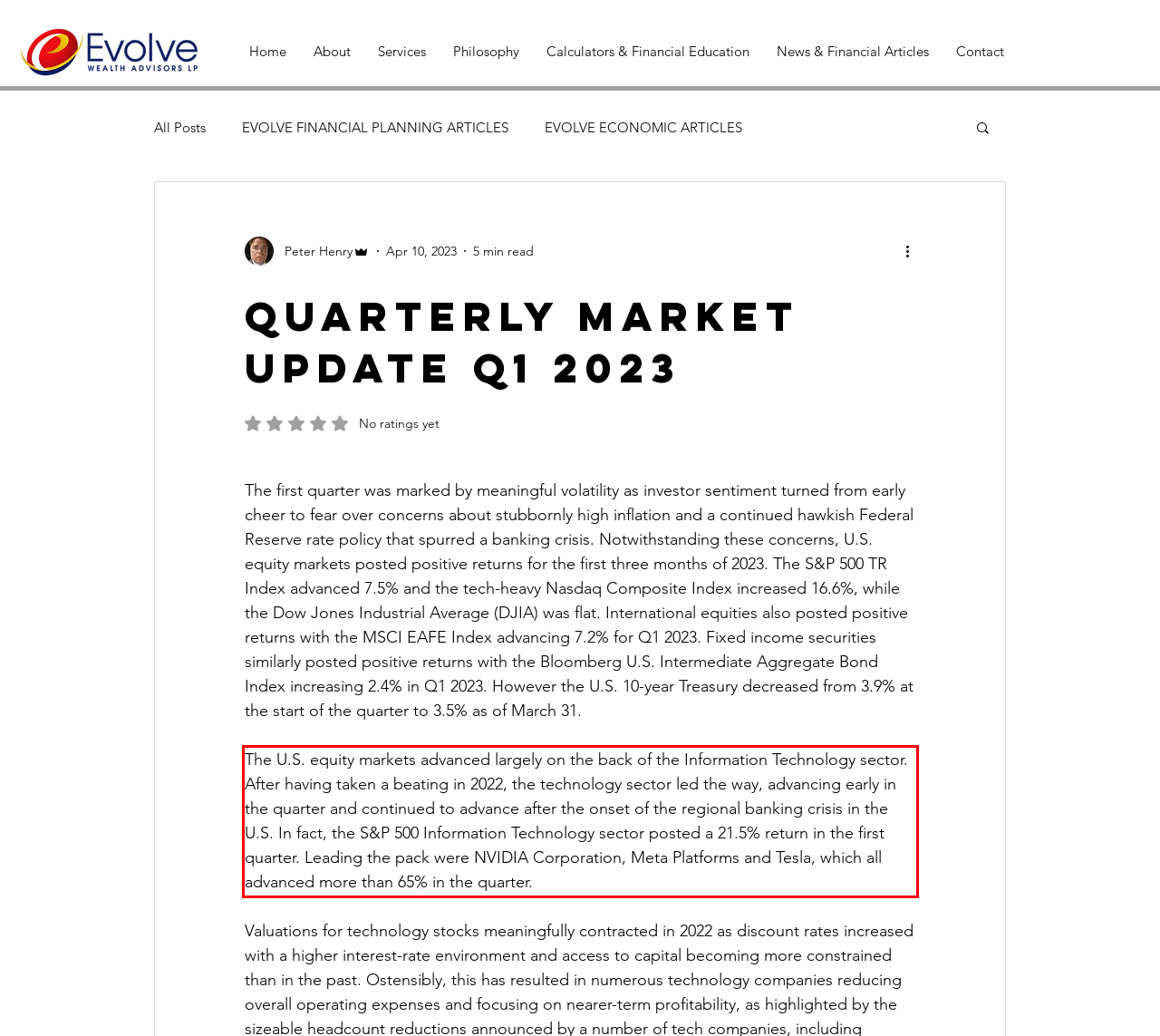Please look at the webpage screenshot and extract the text enclosed by the red bounding box.

The U.S. equity markets advanced largely on the back of the Information Technology sector. After having taken a beating in 2022, the technology sector led the way, advancing early in the quarter and continued to advance after the onset of the regional banking crisis in the U.S. In fact, the S&P 500 Information Technology sector posted a 21.5% return in the first quarter. Leading the pack were NVIDIA Corporation, Meta Platforms and Tesla, which all advanced more than 65% in the quarter.